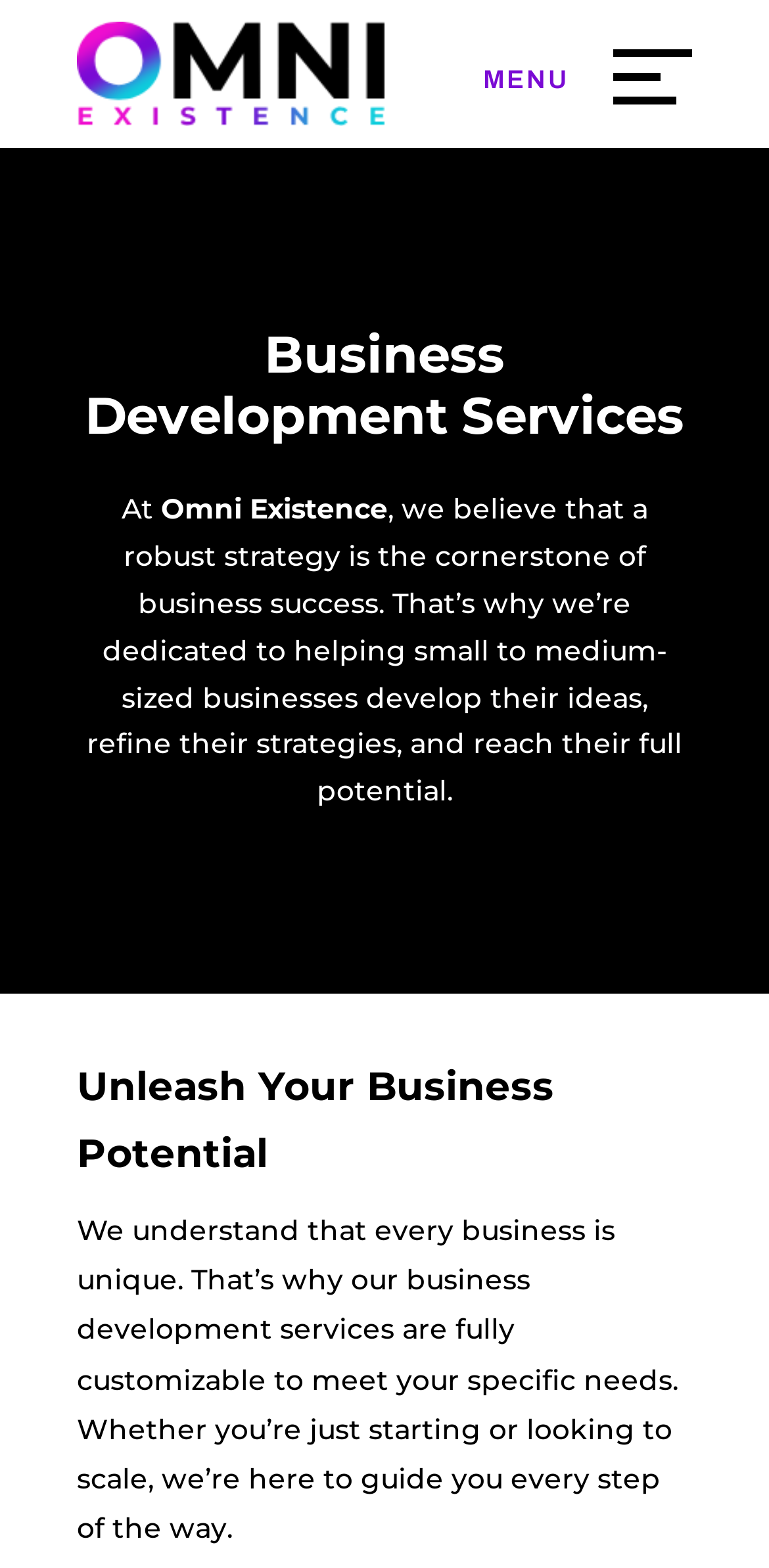What is unique about Omni Existence's business development services?
Answer the question with detailed information derived from the image.

According to the webpage, Omni Existence's business development services are fully customizable to meet the specific needs of each business, as stated in the paragraph 'We understand that every business is unique. That’s why our business development services are fully customizable to meet your specific needs.'